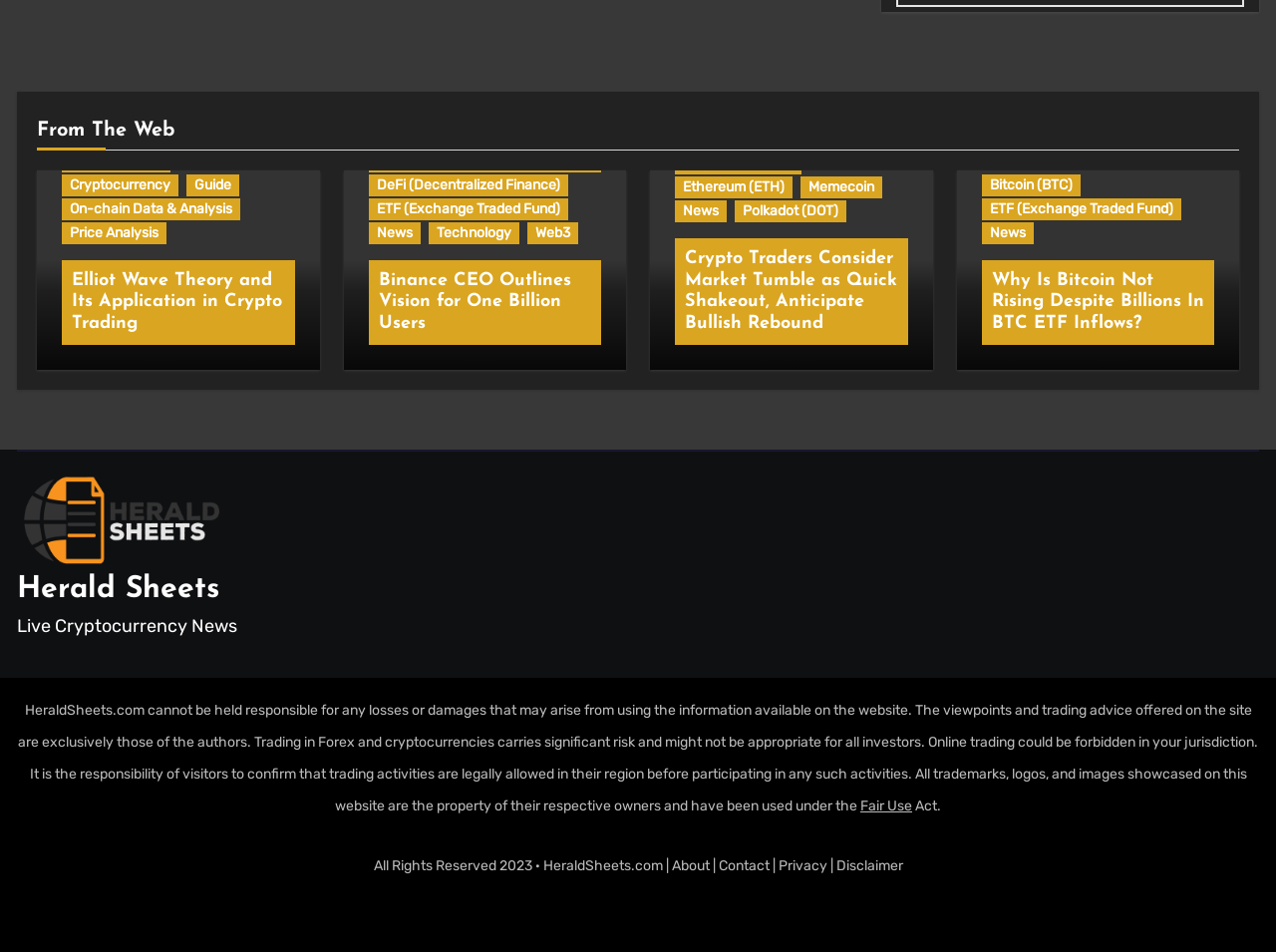What is the main topic of this webpage?
Please use the visual content to give a single word or phrase answer.

Cryptocurrency